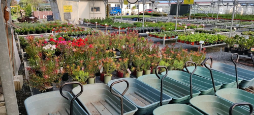Provide a comprehensive description of the image.

The image captures a vibrant and bustling garden center, showcasing an array of colorful potted plants and seedlings. In the foreground, several green carts with handles are neatly lined up, ready for customers to fill them with their selections. Behind the carts, a variety of flowering plants and young vegetable seedlings are displayed, hinting at the rich diversity available for garden enthusiasts. The bright colors of the flowers contrast beautifully with the greenery, creating a lively atmosphere. These elements evoke a sense of excitement and readiness for the gardening season, inviting all to explore the offerings of this flourishing nursery and shop, as indicated by the "Hours | Shop | Watson's Garden" label associated with the image.